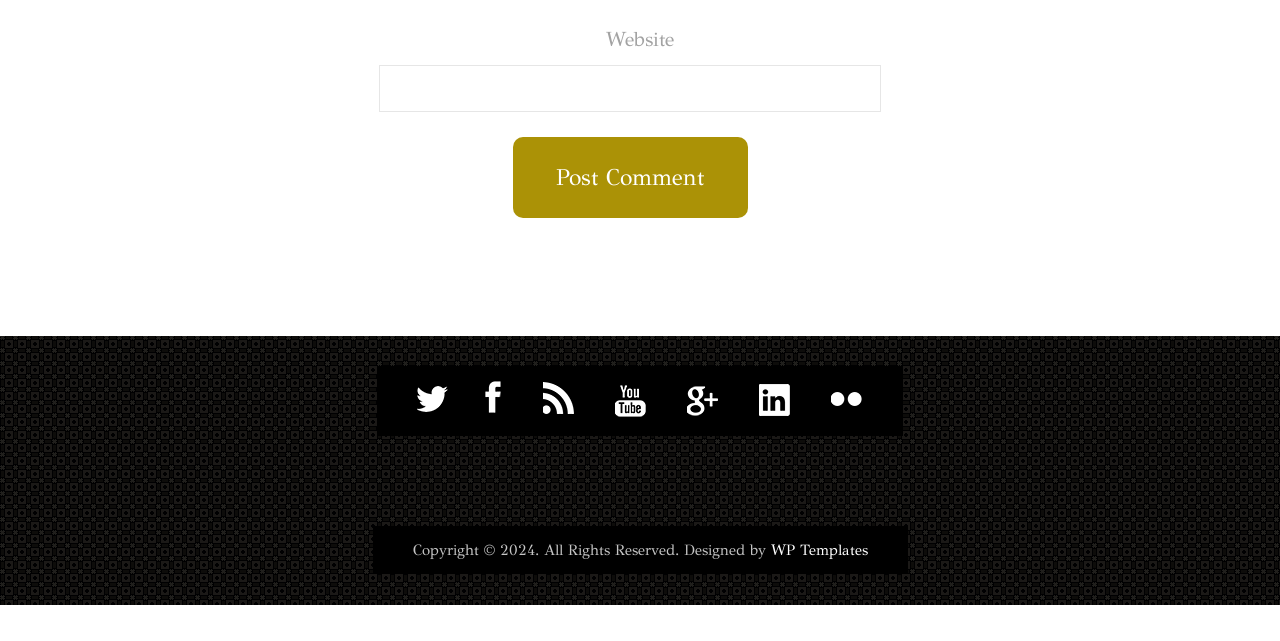What is the copyright year?
Analyze the image and deliver a detailed answer to the question.

The copyright information is located at the bottom of the webpage and states 'Copyright © 2024. All Rights Reserved.', indicating that the copyright year is 2024.